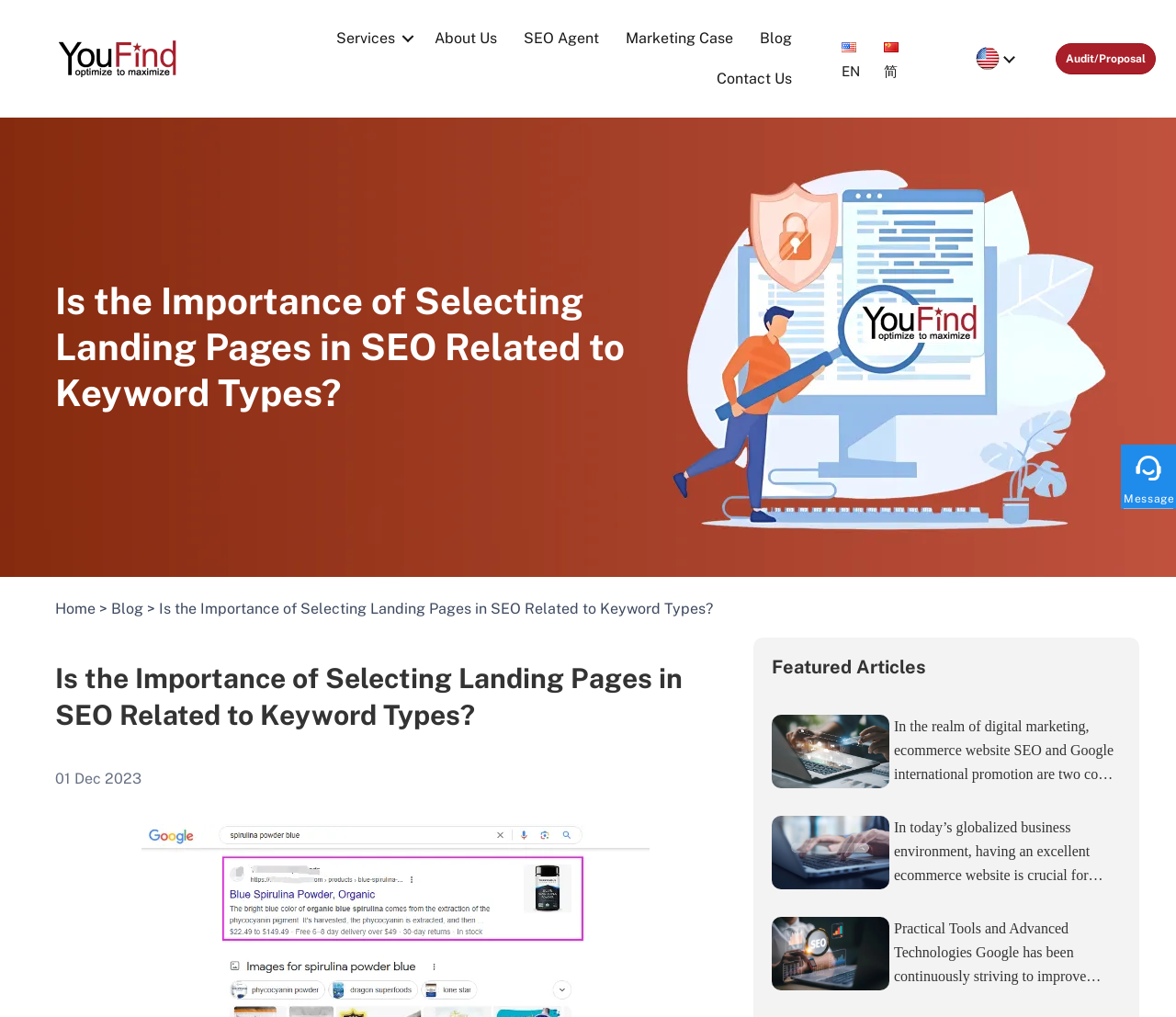Please identify the bounding box coordinates of the element I should click to complete this instruction: 'Click on the 'Services' link'. The coordinates should be given as four float numbers between 0 and 1, like this: [left, top, right, bottom].

[0.275, 0.018, 0.358, 0.058]